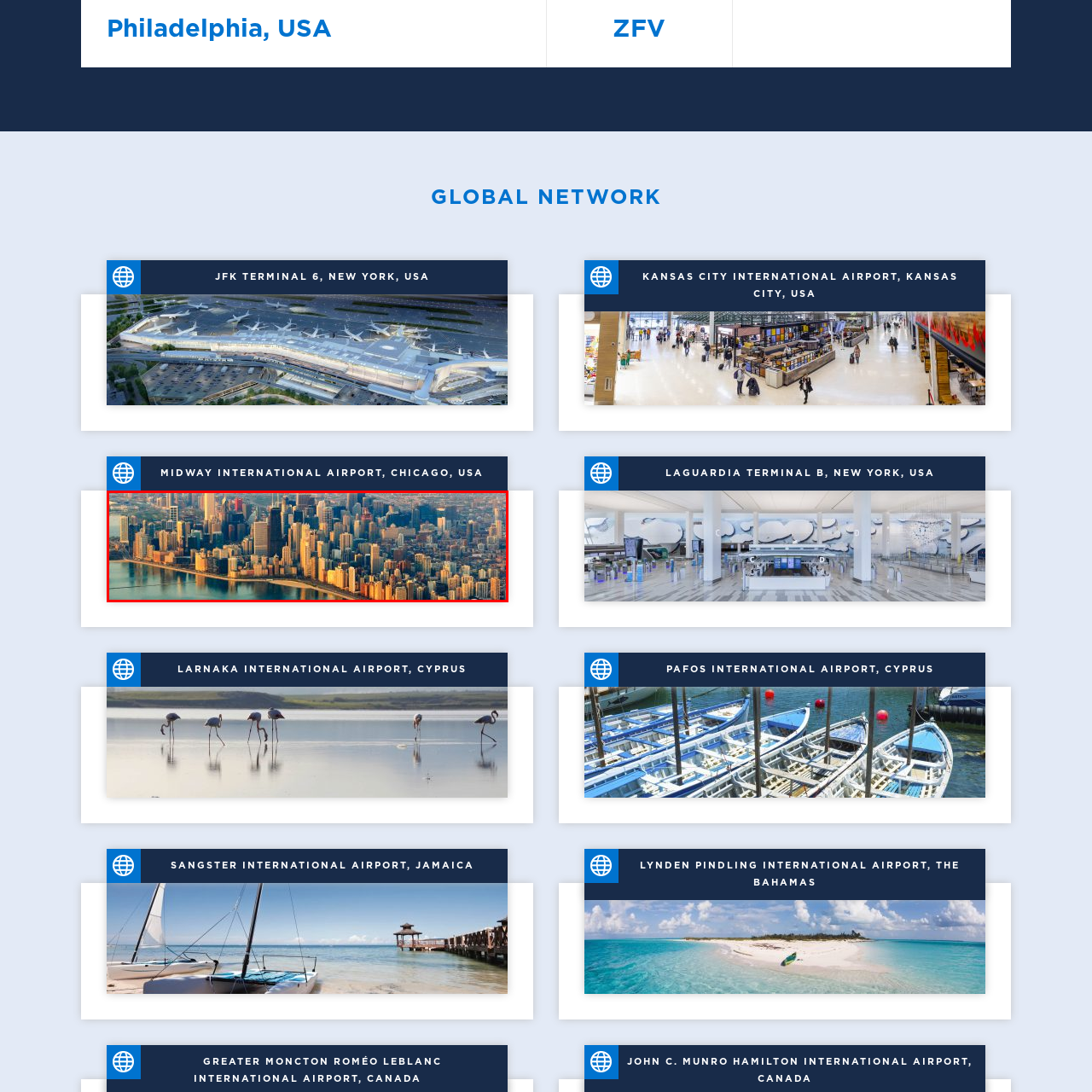What time of day is depicted in the image?
Observe the image within the red bounding box and generate a detailed answer, ensuring you utilize all relevant visual cues.

The caption specifically states that the image captures the cityscape at sunrise, which is evident from the warm golden hues of the early morning light reflected on the buildings.